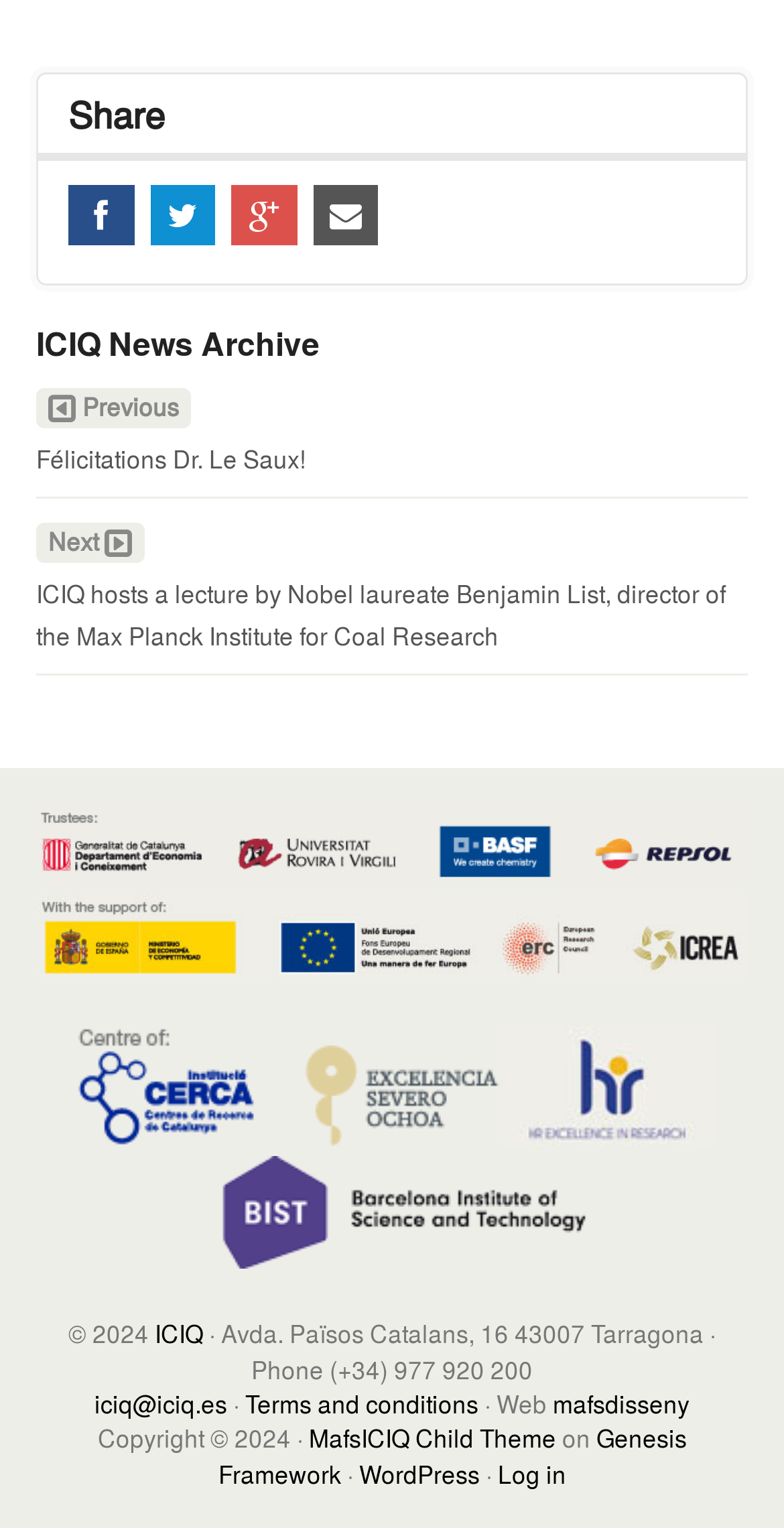Give a short answer using one word or phrase for the question:
What is the name of the institution?

ICIQ